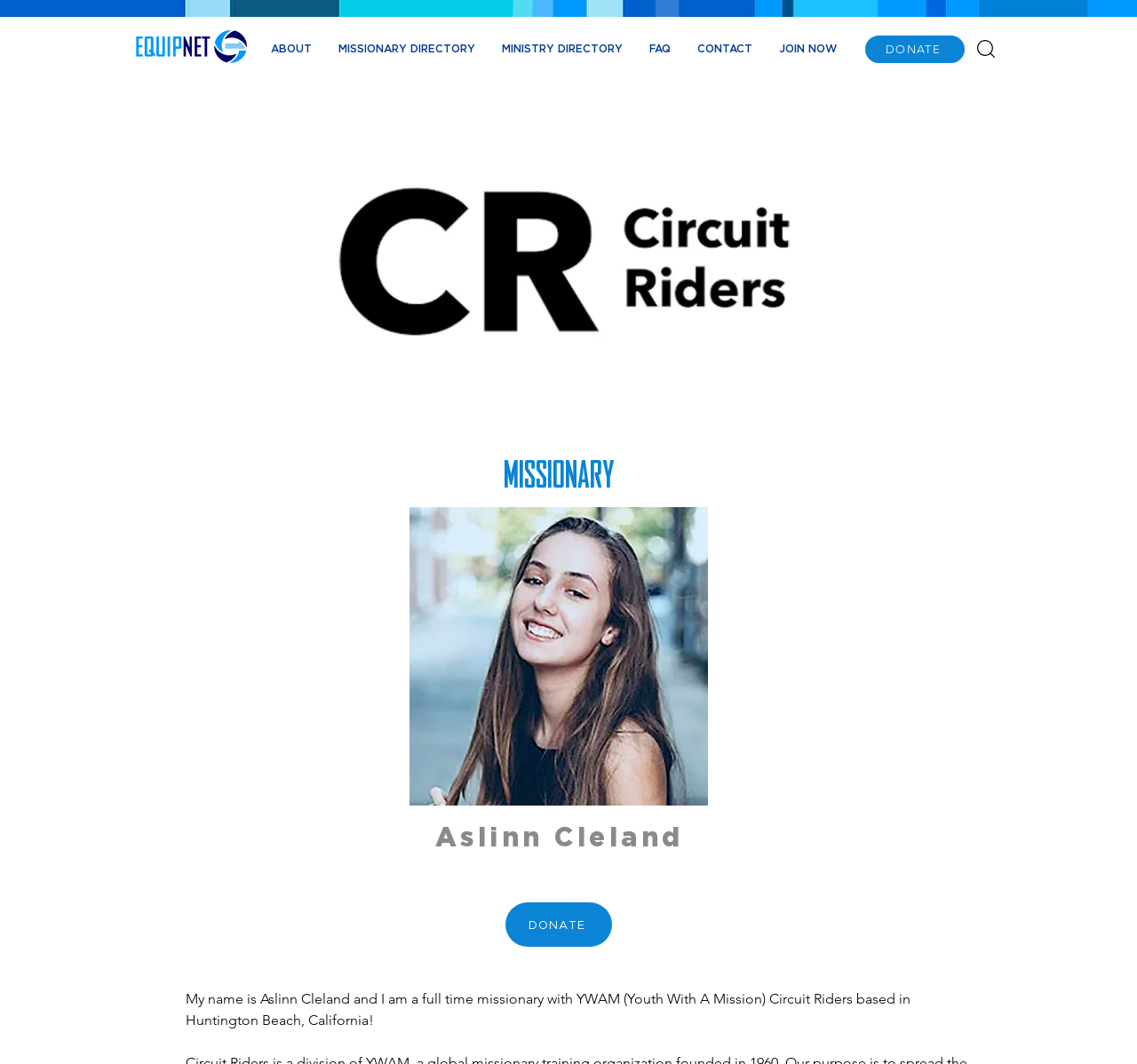Bounding box coordinates are specified in the format (top-left x, top-left y, bottom-right x, bottom-right y). All values are floating point numbers bounded between 0 and 1. Please provide the bounding box coordinate of the region this sentence describes: JOIN NOW

[0.673, 0.025, 0.748, 0.067]